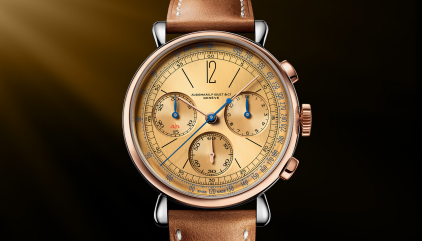Provide your answer in one word or a succinct phrase for the question: 
How many sub-dials are on the watch face?

Three